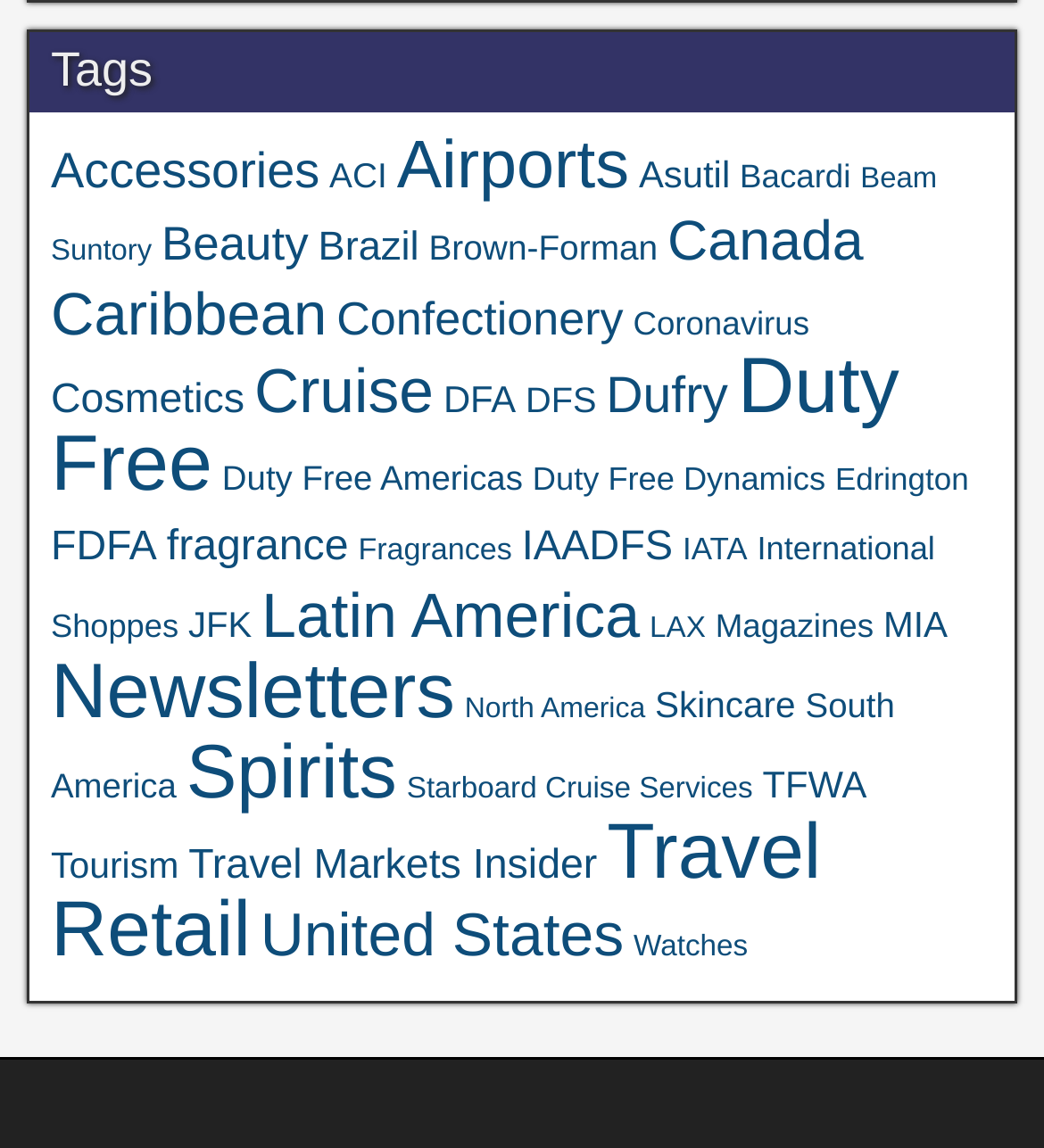Determine the bounding box coordinates of the clickable element to complete this instruction: "Learn about Travel Retail". Provide the coordinates in the format of four float numbers between 0 and 1, [left, top, right, bottom].

[0.049, 0.701, 0.787, 0.843]